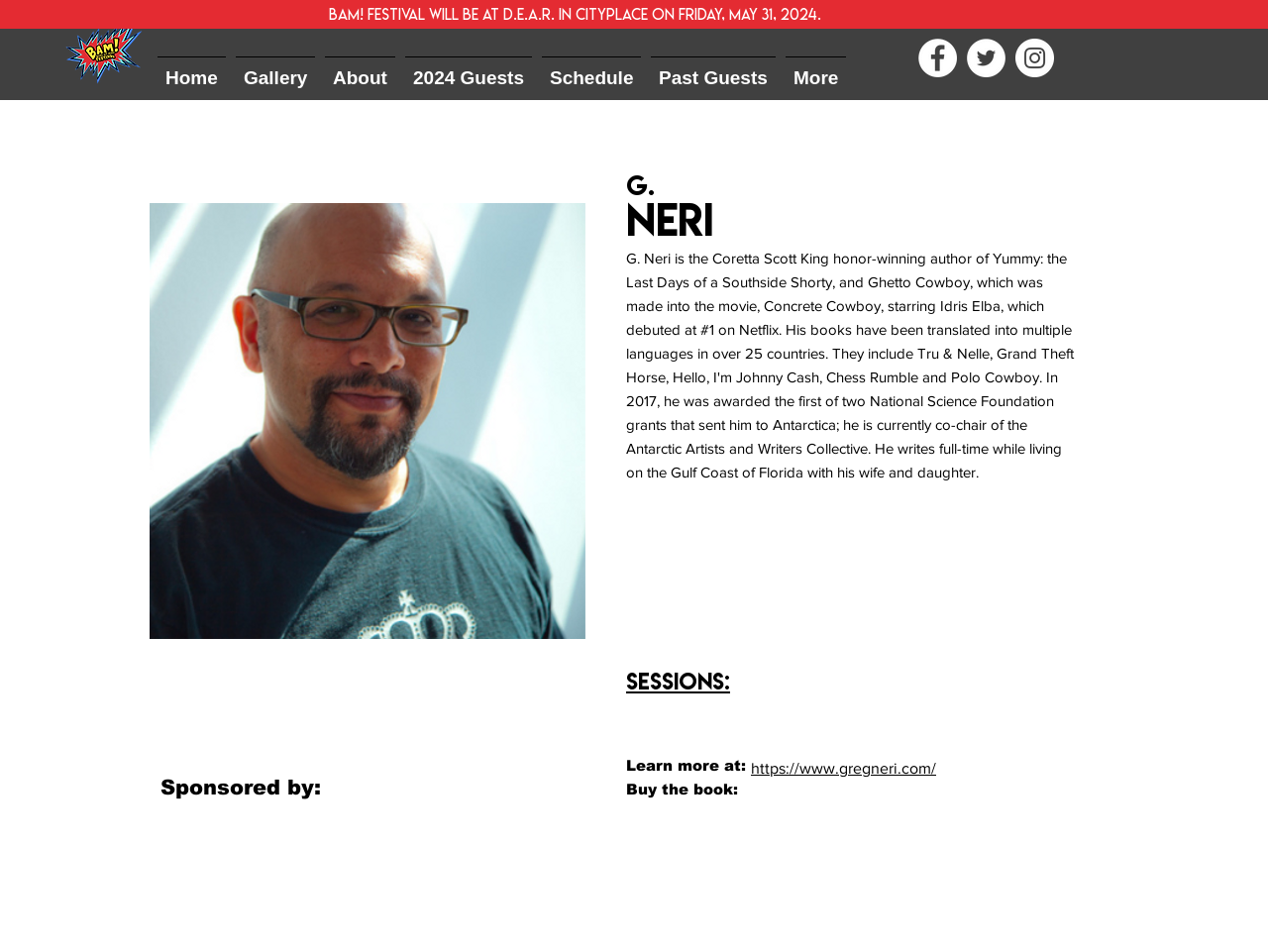Answer the following inquiry with a single word or phrase:
What is the website of the author?

https://www.gregneri.com/